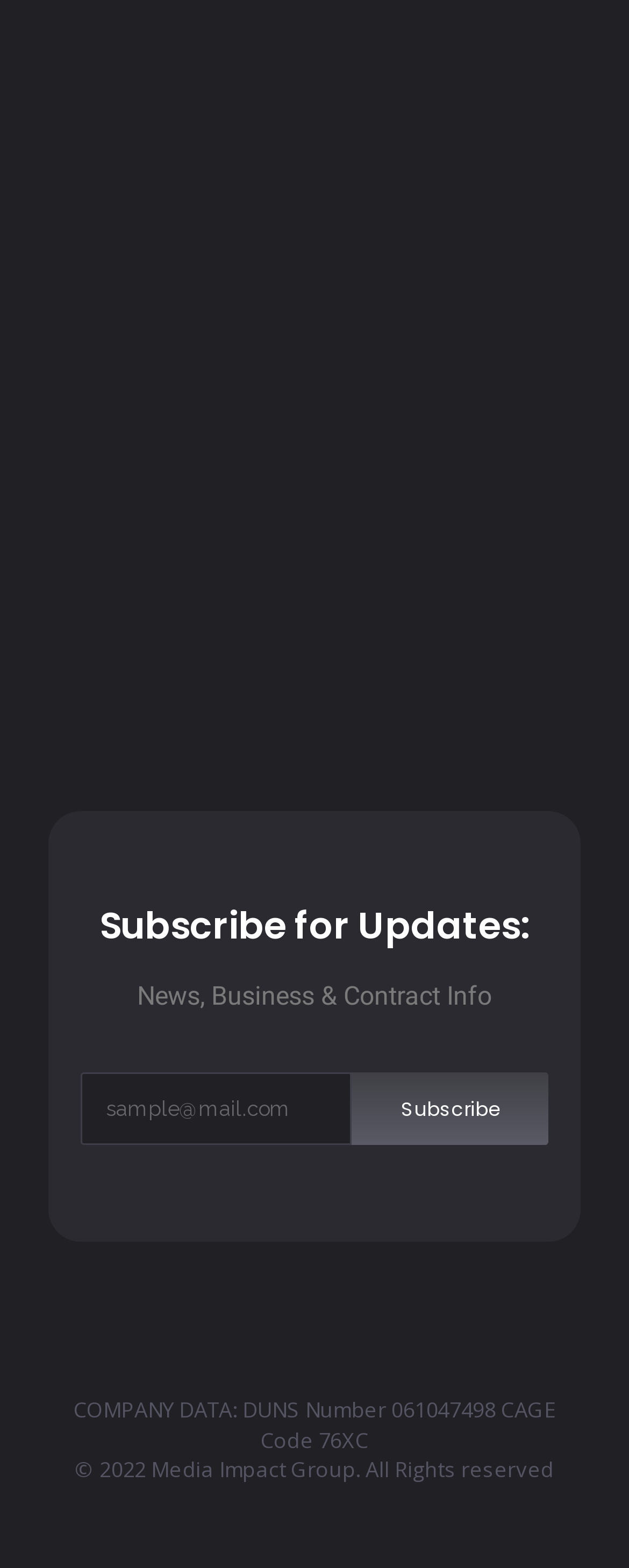Respond to the question below with a single word or phrase:
What type of information is provided on the webpage?

News, Business & Contract Info